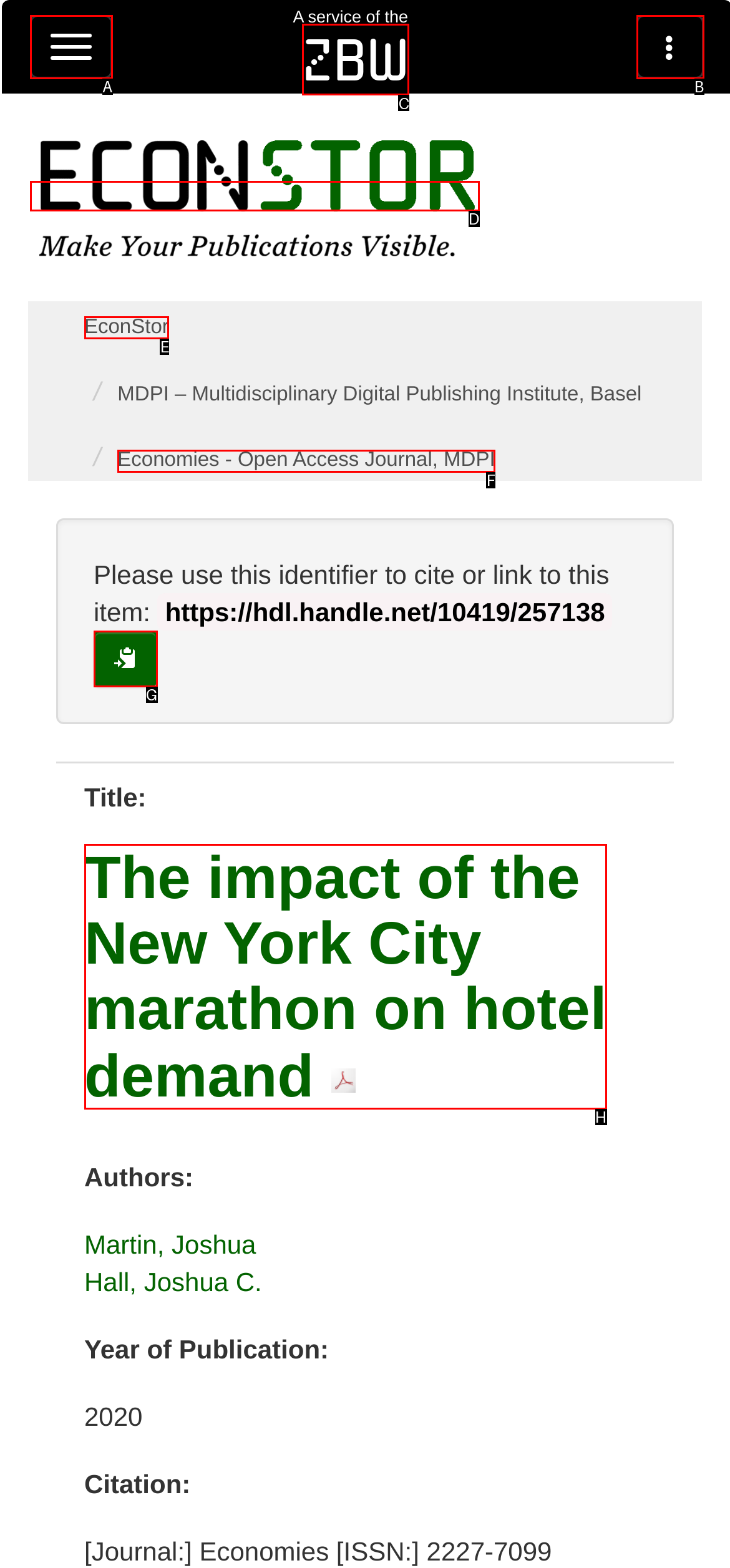Based on the description EconStor, identify the most suitable HTML element from the options. Provide your answer as the corresponding letter.

E